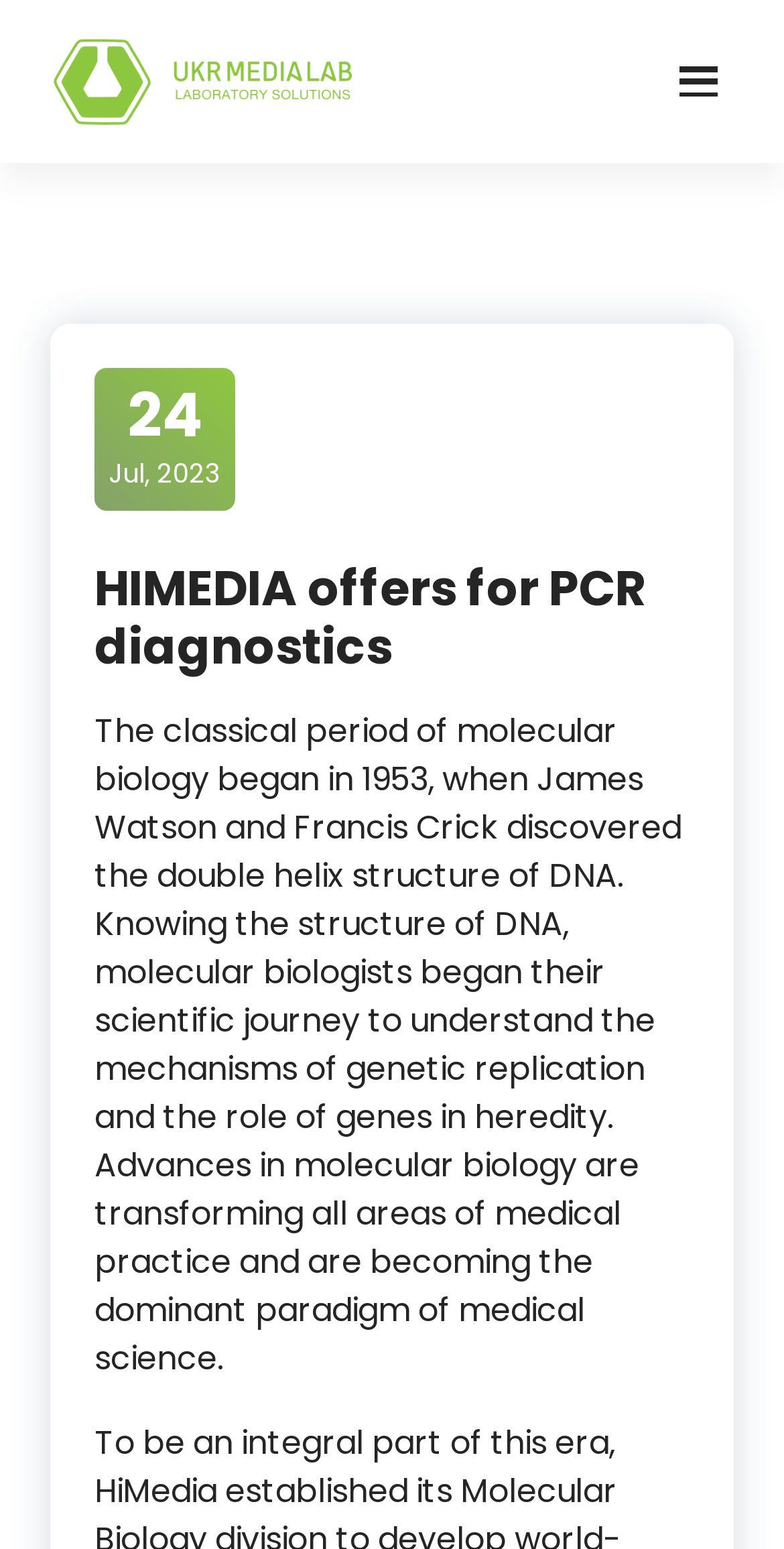Give an in-depth explanation of the webpage layout and content.

The webpage is titled "July 2023 – ukrmedialab" and features a prominent link to "ukrmedialab" at the top left, accompanied by an image with the same name. On the top right, there is a button with no text.

Below the title, there is a link to a specific date, "24 Jul, 2023", positioned on the left side. Next to it, a heading "HIMEDIA offers for PCR diagnostics" is displayed, which also contains a link with the same text. This heading is followed by a block of text that discusses the classical period of molecular biology, its discovery, and its impact on medical practice.

The layout of the webpage is organized, with clear headings and concise text. The image and button are positioned at the top, while the main content is arranged in a logical order, with the date and heading preceding the descriptive text.